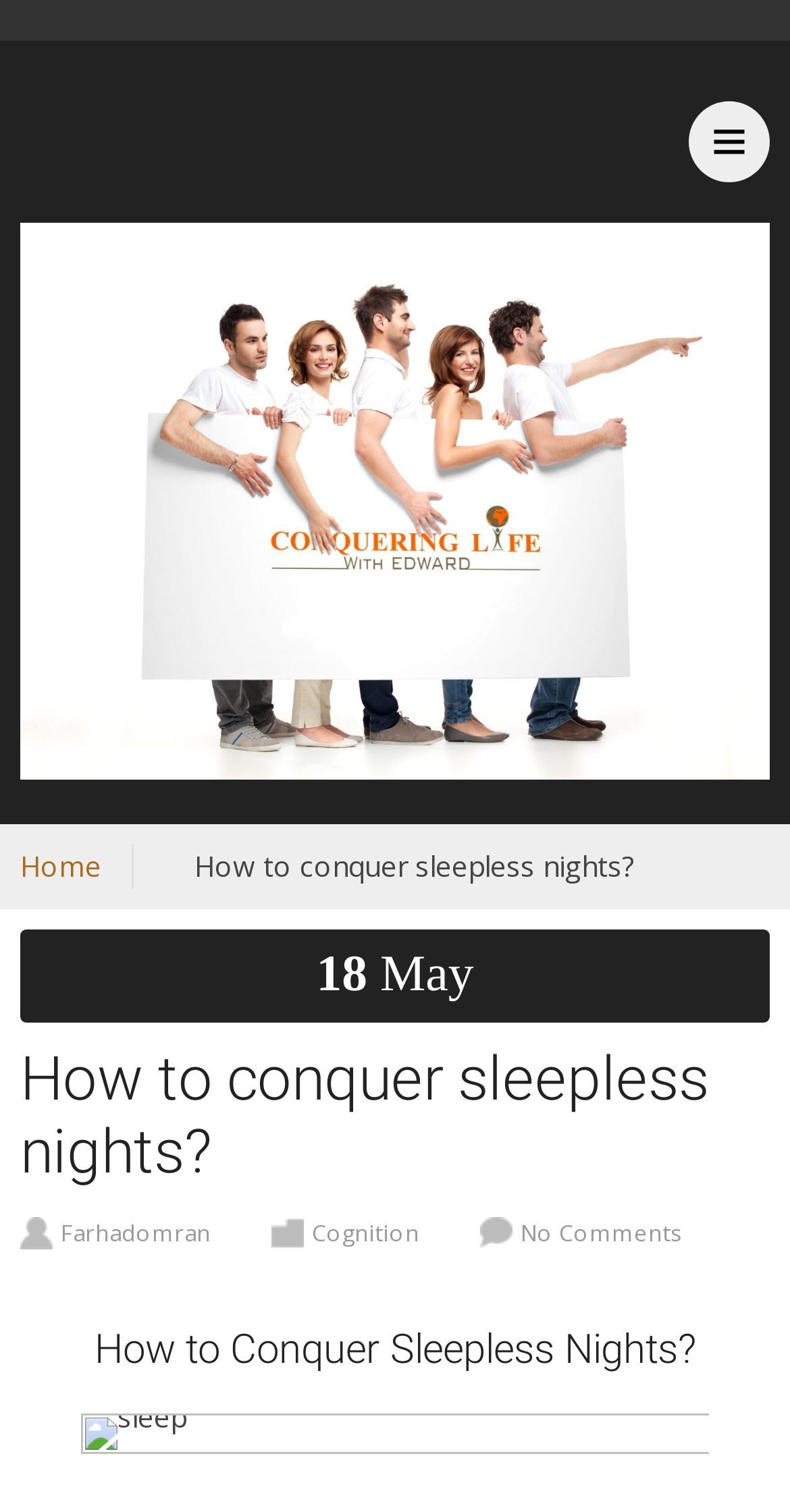Provide the bounding box coordinates for the UI element described in this sentence: "No Comments". The coordinates should be four float values between 0 and 1, i.e., [left, top, right, bottom].

[0.659, 0.804, 0.862, 0.824]